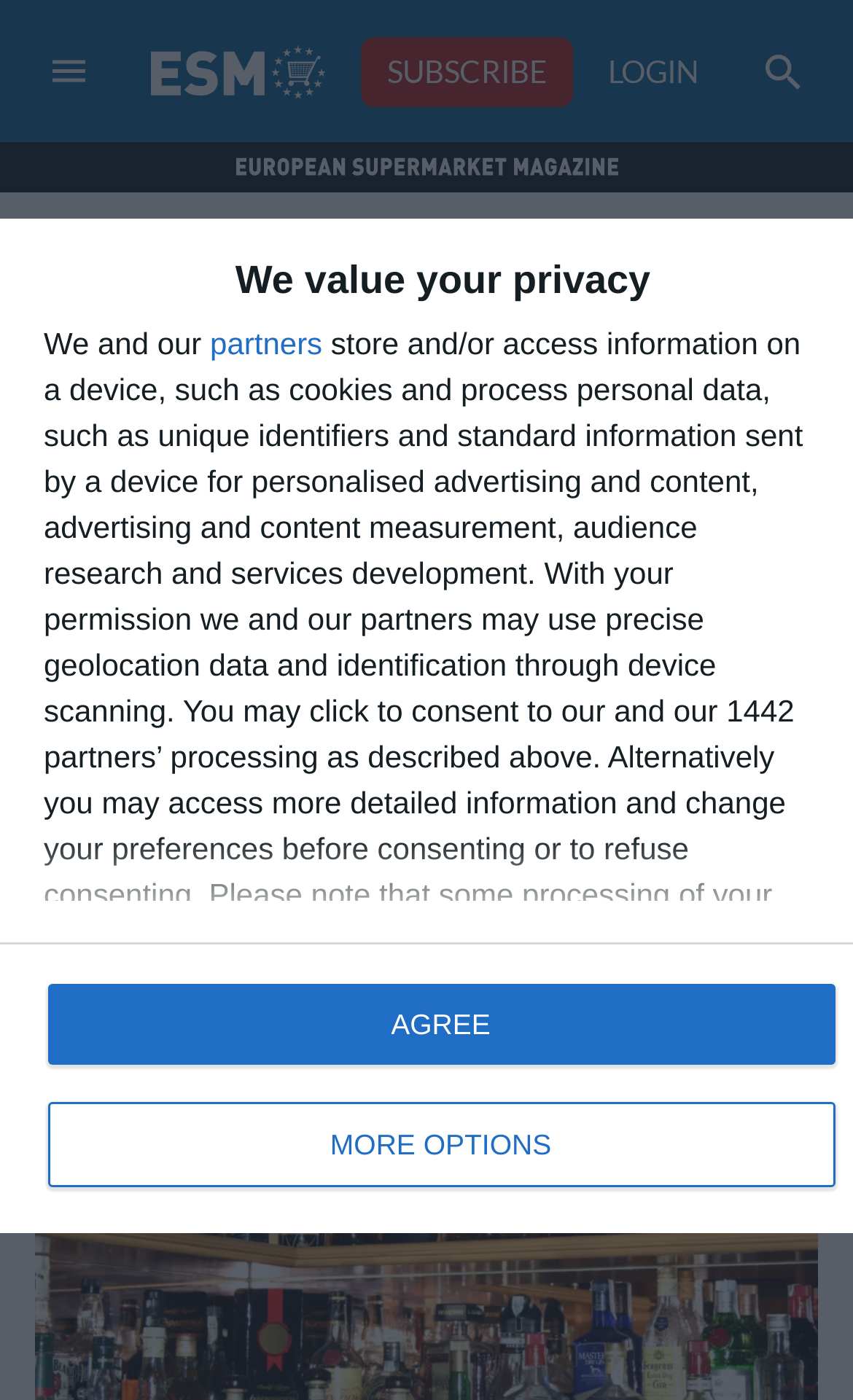Who is the author of the article?
Give a comprehensive and detailed explanation for the question.

I found the author of the article by looking at the link element with the text 'By Dayeeta Das', which is located below the article title. This link element indicates that Dayeeta Das is the author of the article.